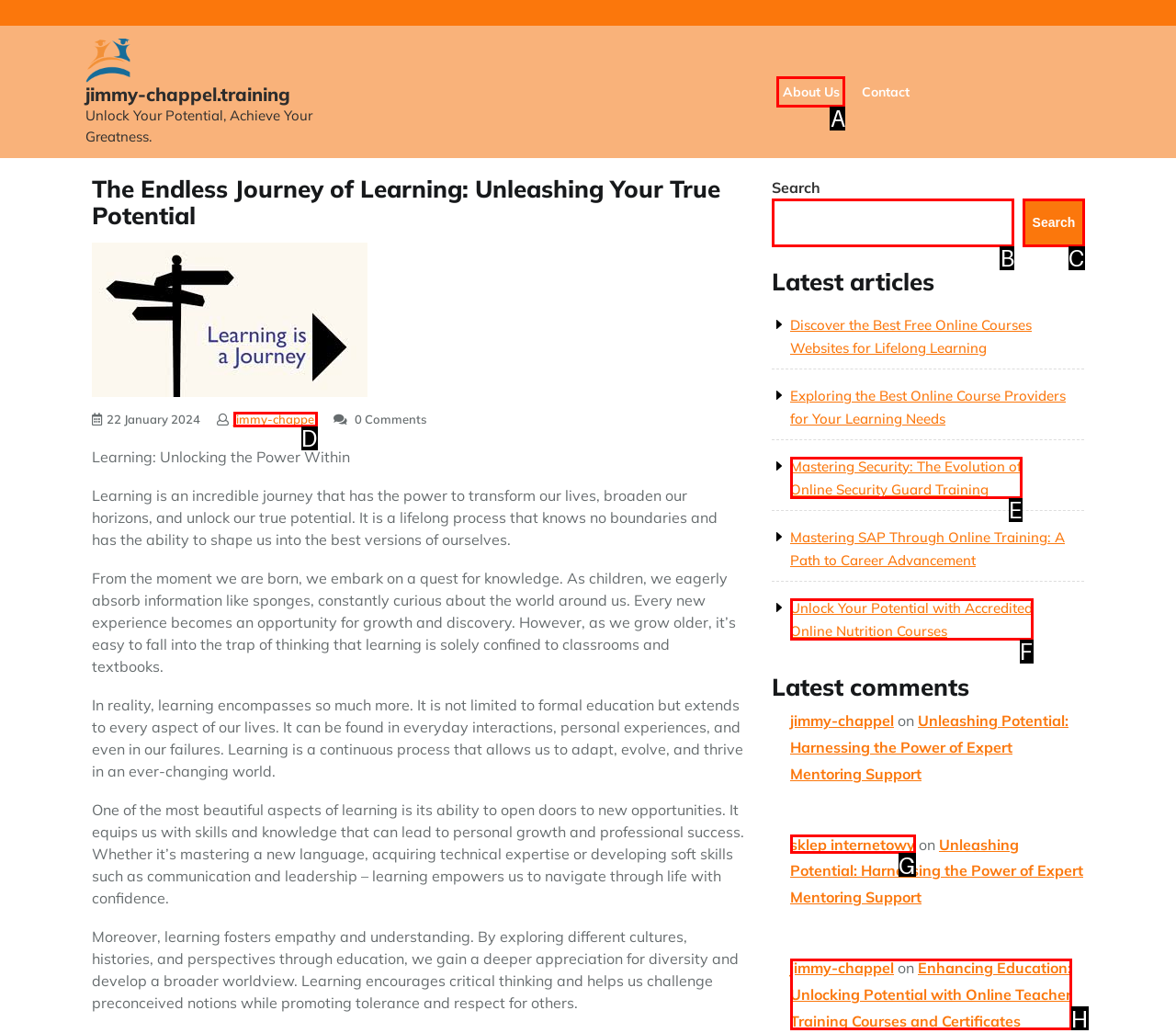Identify the option that best fits this description: jimmy-chappel
Answer with the appropriate letter directly.

D